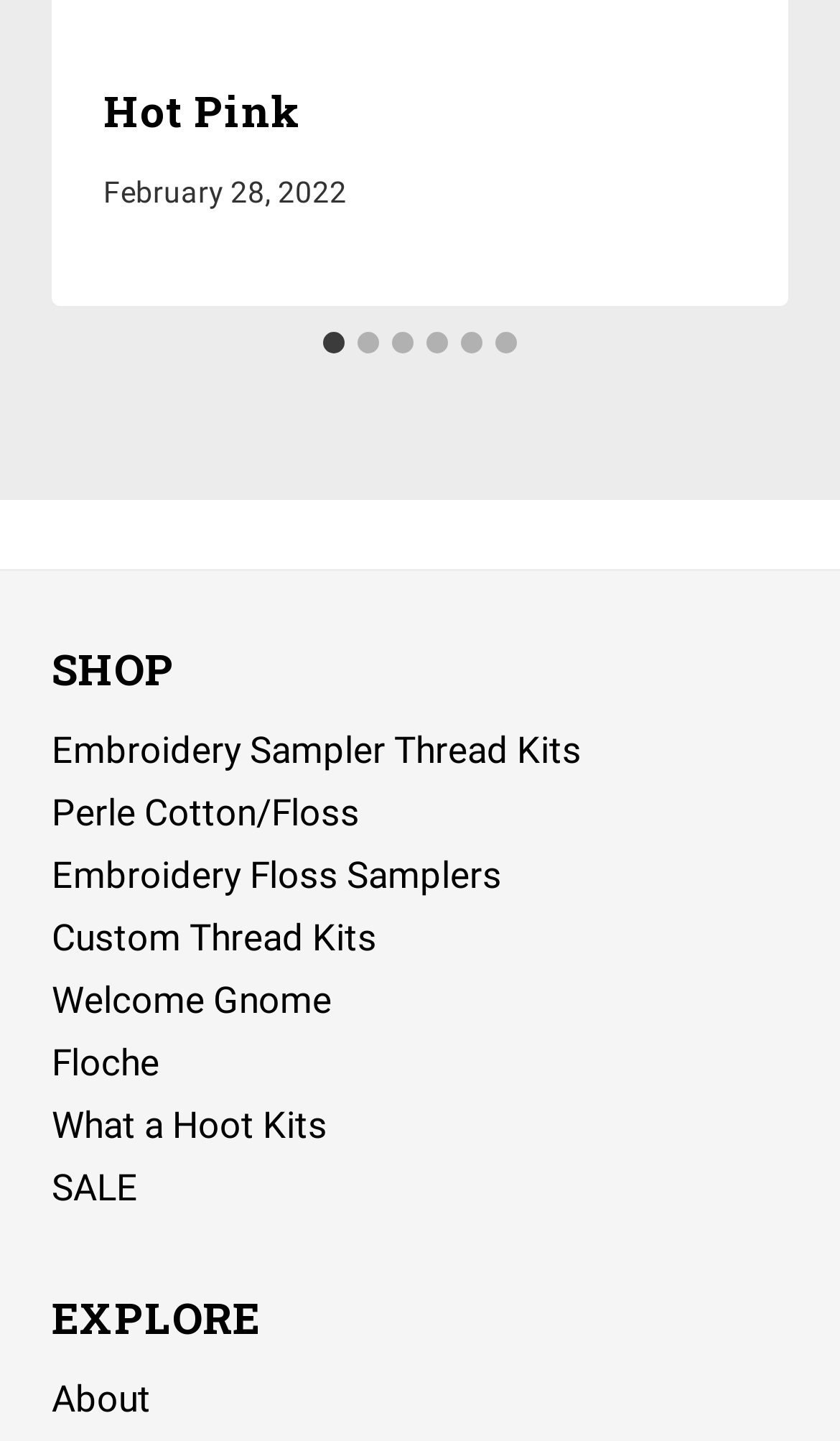What is the date of the latest update?
Refer to the image and offer an in-depth and detailed answer to the question.

I found the time element in the header section, which contains the static text 'February 28, 2022'. This suggests that the webpage was last updated on this date.